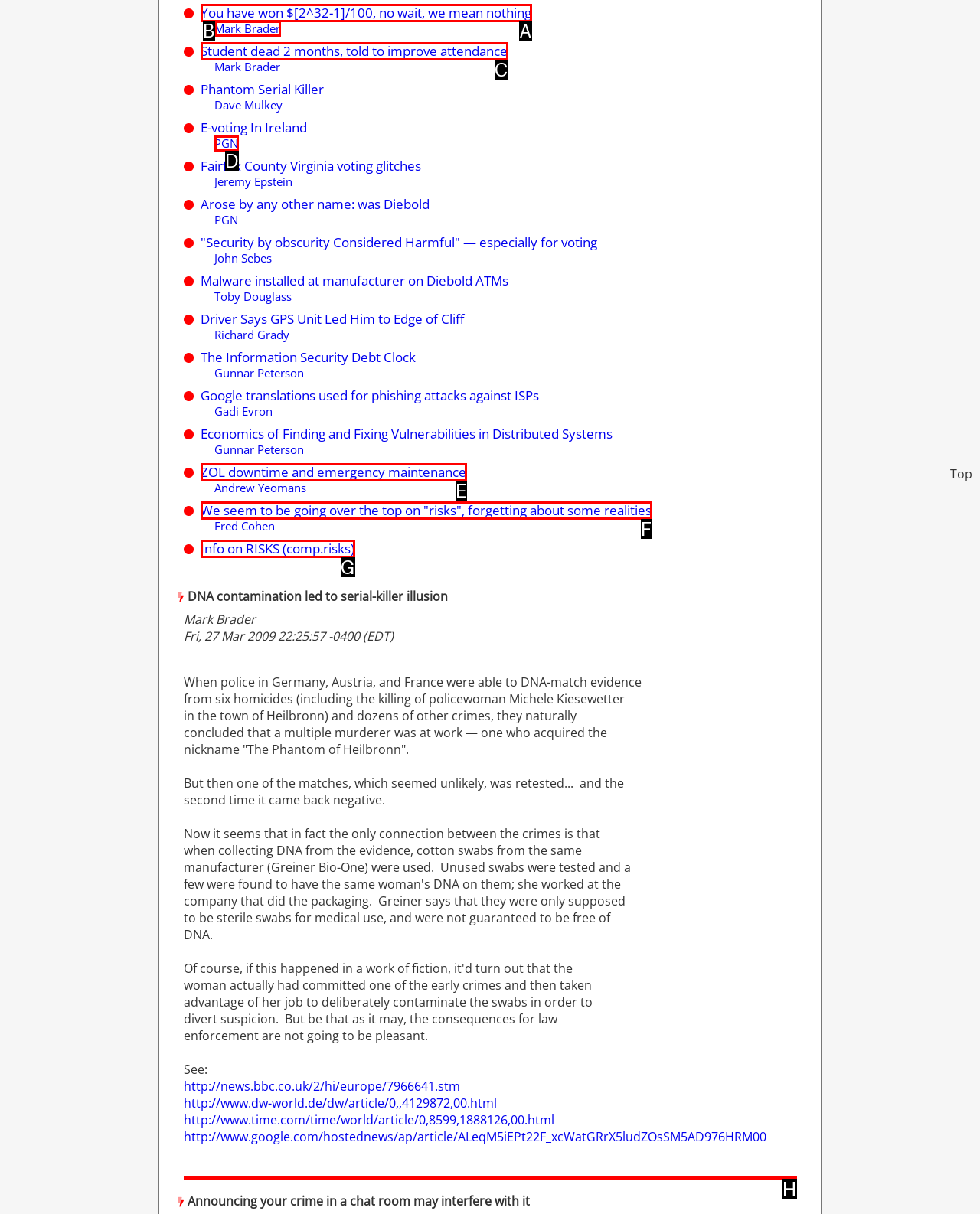Tell me which one HTML element best matches the description: Info on RISKS (comp.risks) Answer with the option's letter from the given choices directly.

G